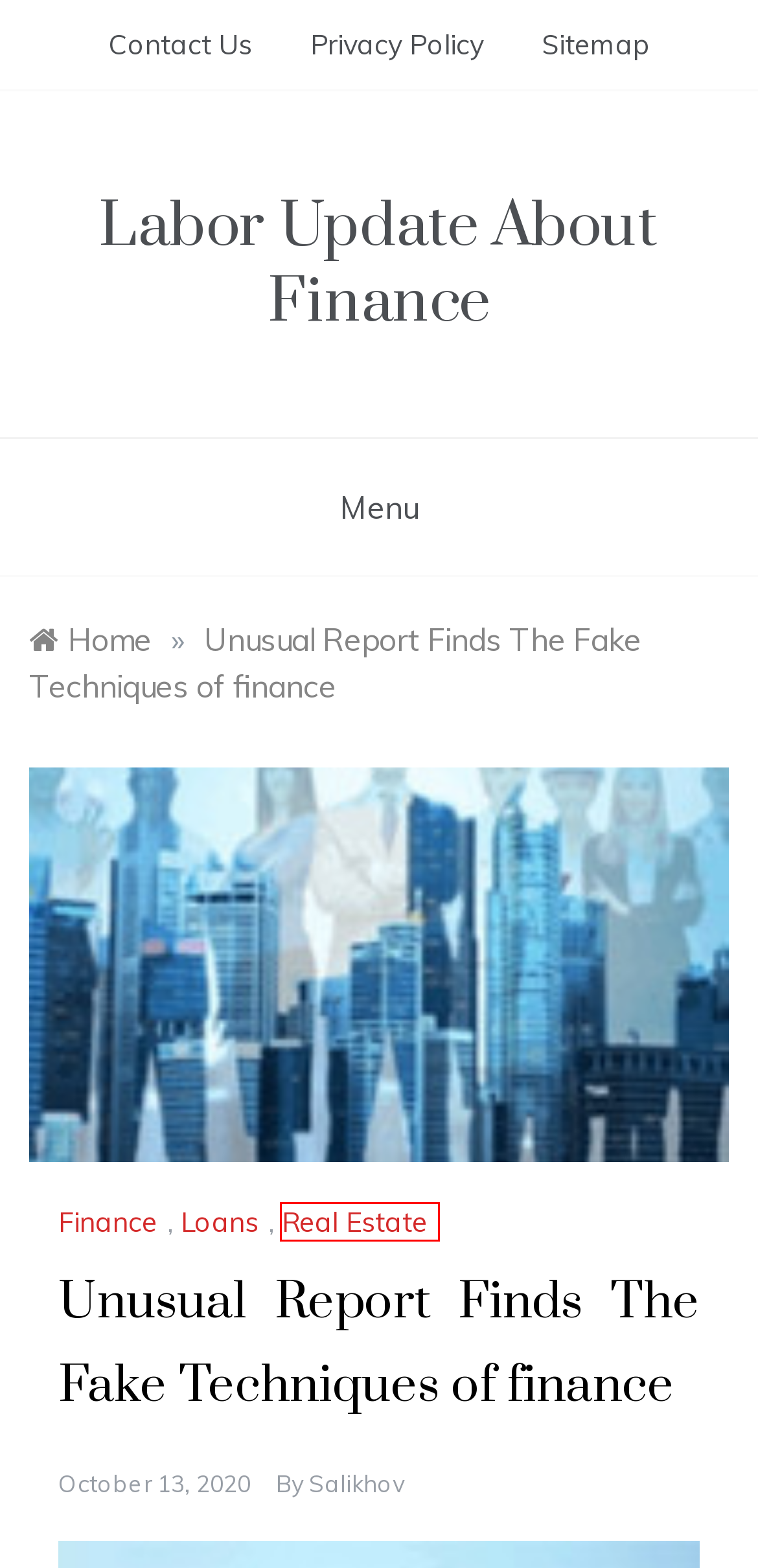Look at the screenshot of the webpage and find the element within the red bounding box. Choose the webpage description that best fits the new webpage that will appear after clicking the element. Here are the candidates:
A. Privacy Policy - Labor Update About Finance
B. Labor Update About Finance -
C. Sitemap - Labor Update About Finance
D. Finance - Labor Update About Finance
E. Contact Us - Labor Update About Finance
F. Loans - Labor Update About Finance
G. salikhov - Labor Update About Finance
H. Real Estate - Labor Update About Finance

H